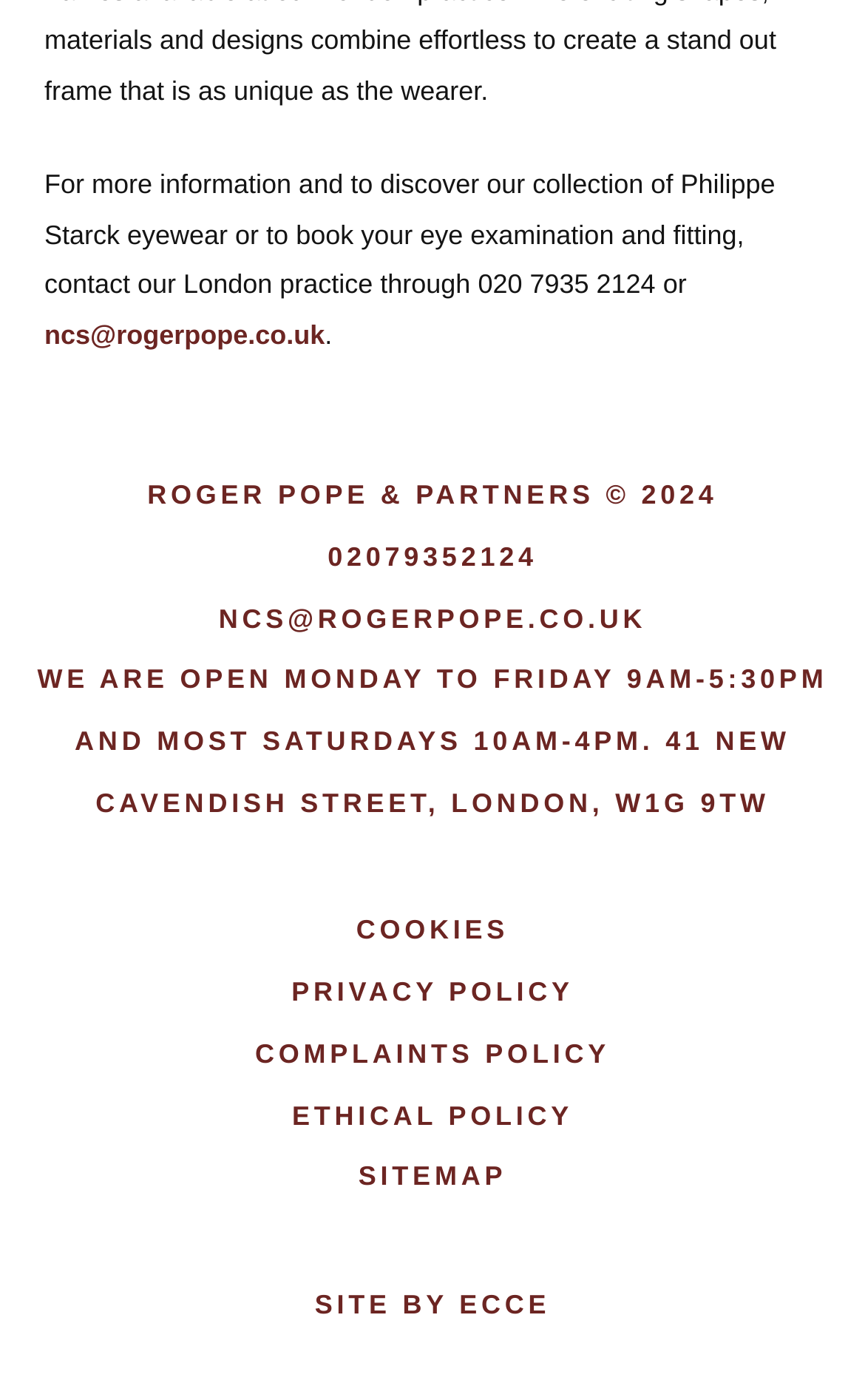Can you find the bounding box coordinates of the area I should click to execute the following instruction: "view ROGER POPE & PARTNERS copyright information"?

[0.0, 0.333, 1.0, 0.377]